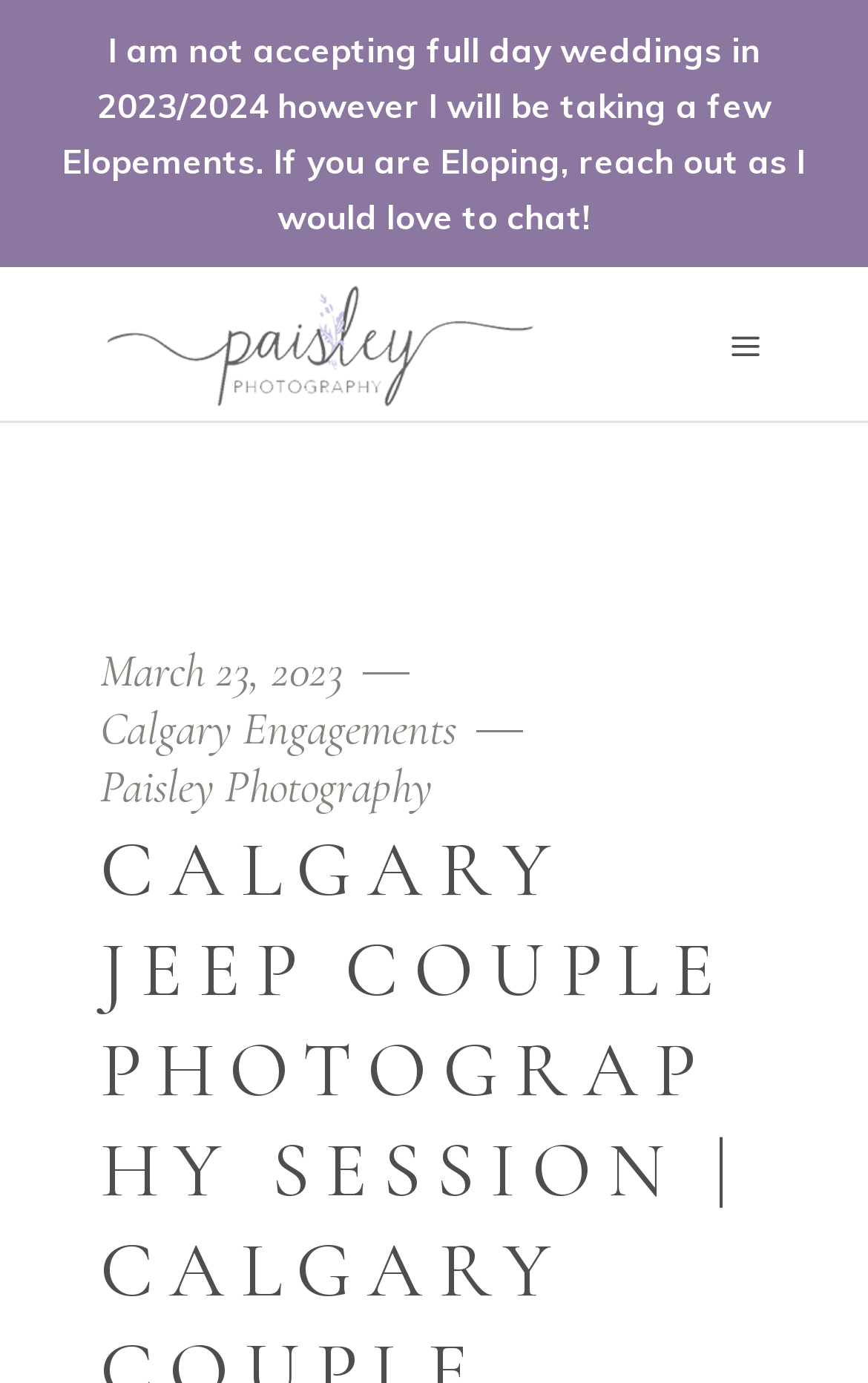Please give a short response to the question using one word or a phrase:
What is the name of the photographer?

Paisley Photography